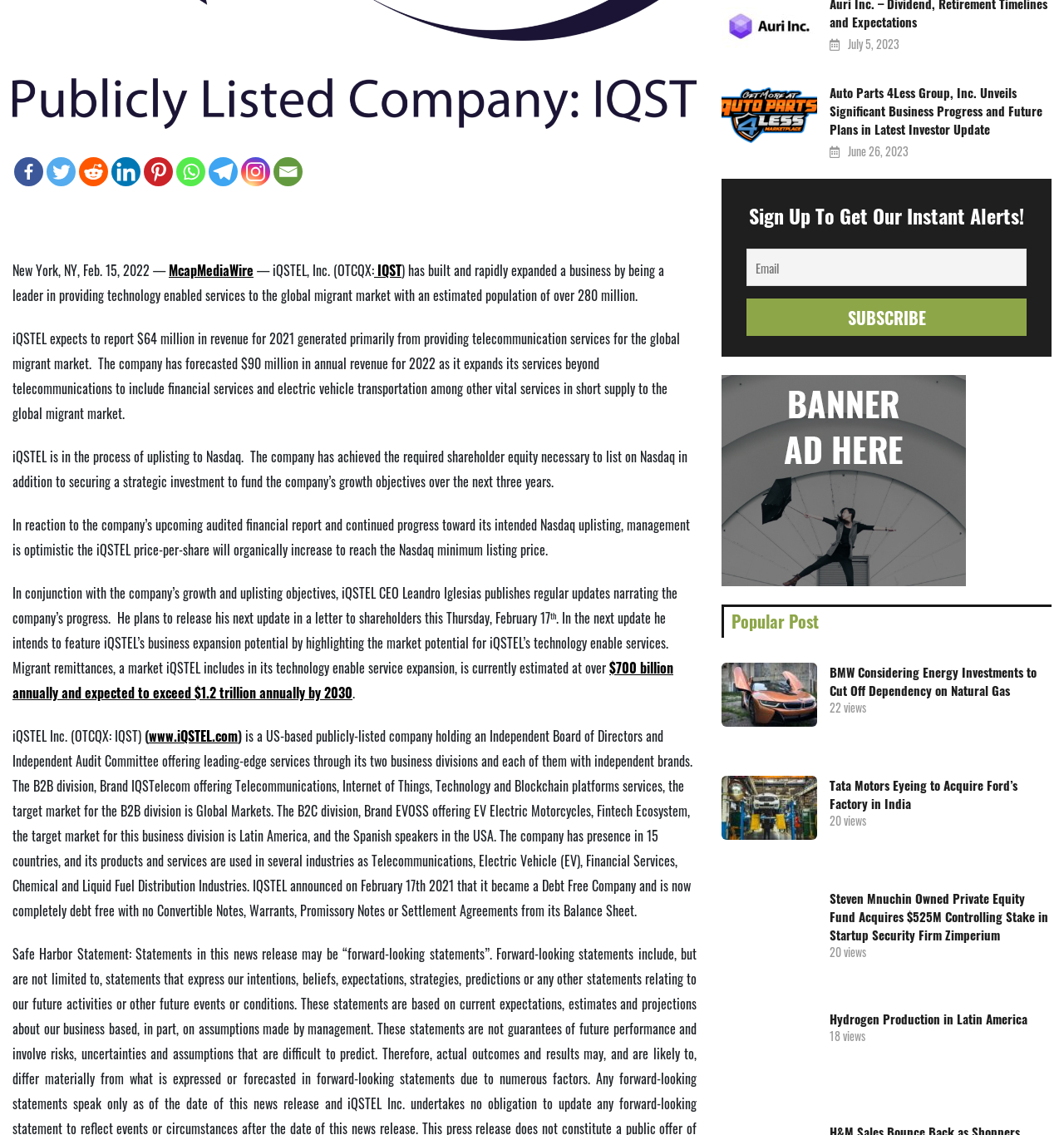Identify the bounding box coordinates for the UI element described as follows: "McapMediaWire". Ensure the coordinates are four float numbers between 0 and 1, formatted as [left, top, right, bottom].

[0.159, 0.229, 0.238, 0.247]